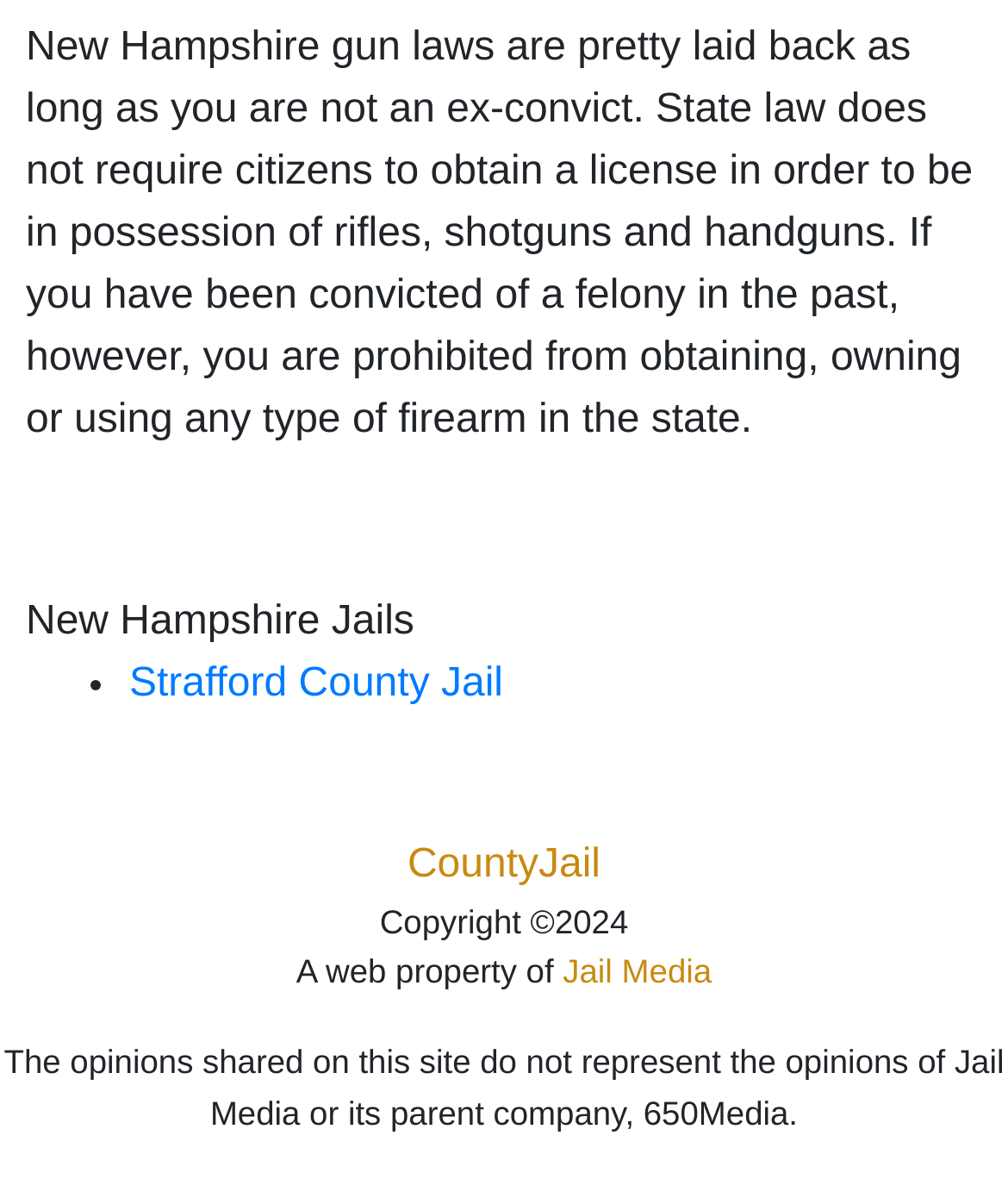Find and provide the bounding box coordinates for the UI element described with: "CountyJail".

[0.404, 0.715, 0.596, 0.752]